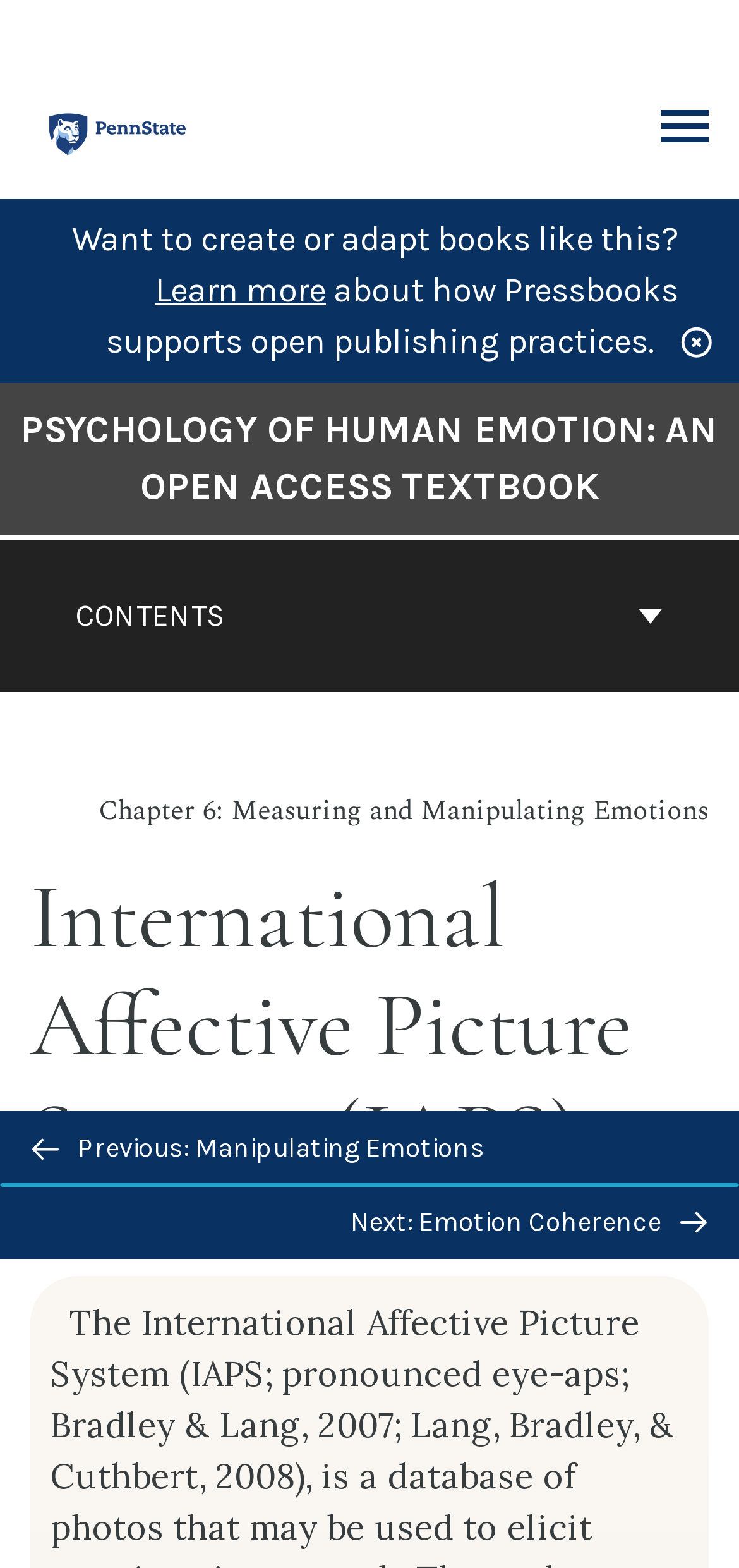Based on the element description "Next: Emotion Coherence", predict the bounding box coordinates of the UI element.

[0.0, 0.756, 1.0, 0.803]